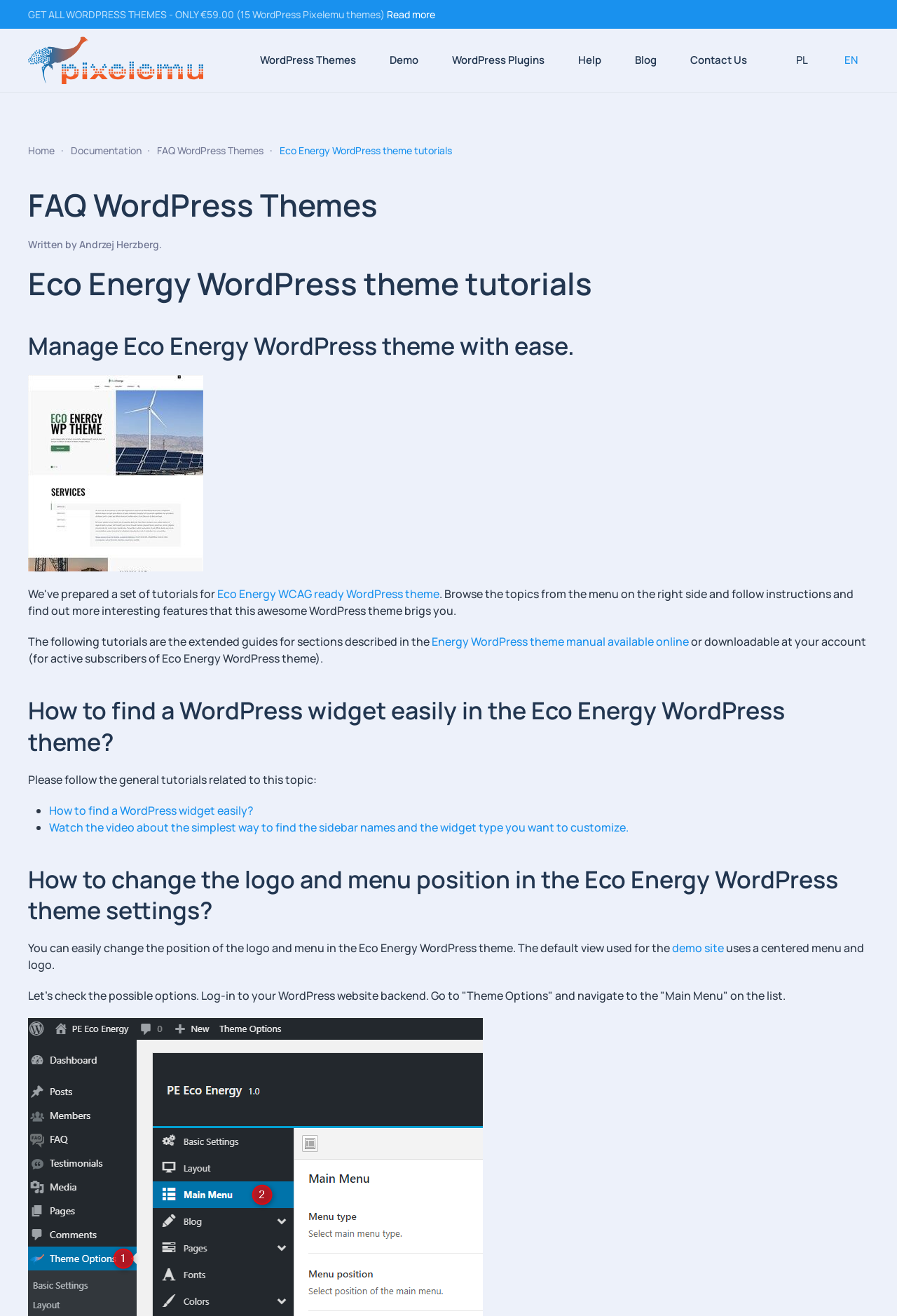Using the information in the image, could you please answer the following question in detail:
What is the name of the image on the page?

I found the answer by looking at the image element with the description 'eco energy ver1'.